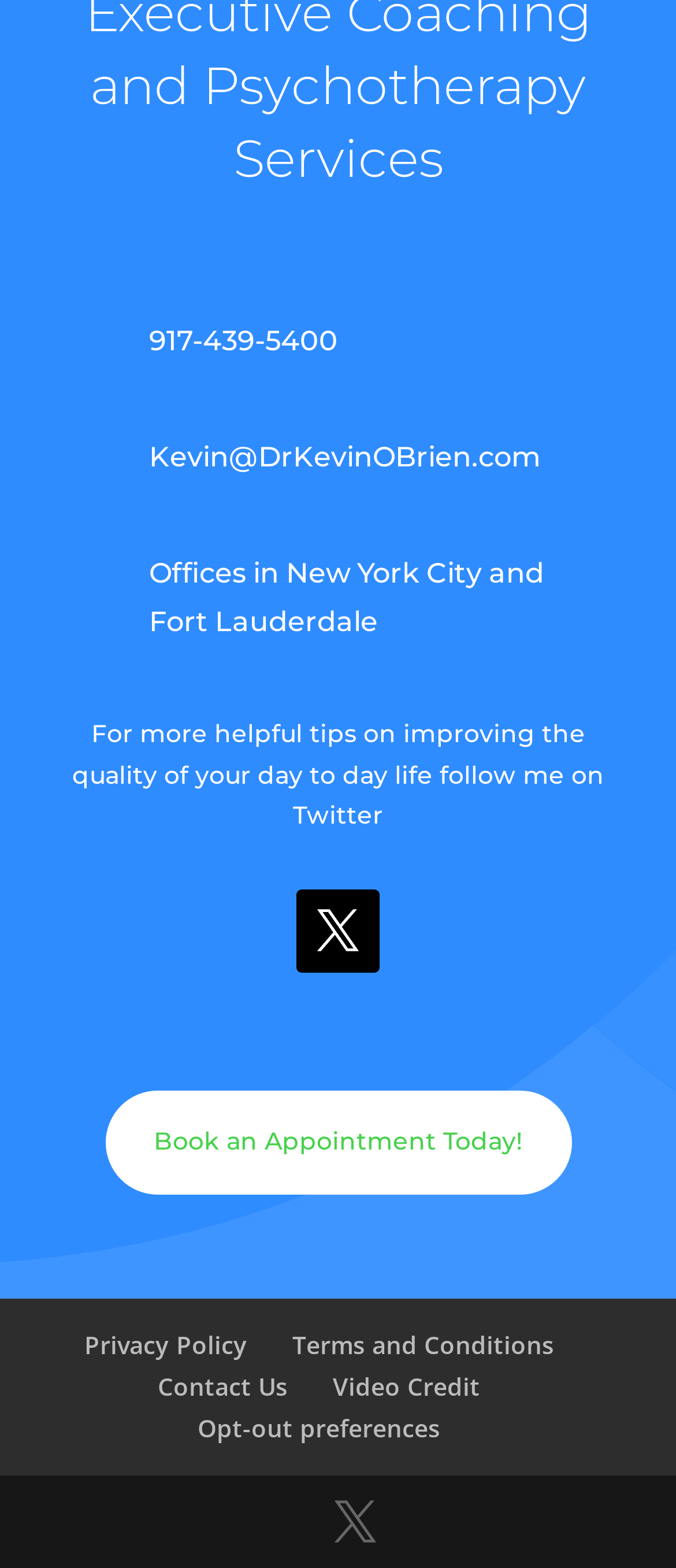What is the call-to-action on the webpage?
Please look at the screenshot and answer in one word or a short phrase.

Book an Appointment Today!